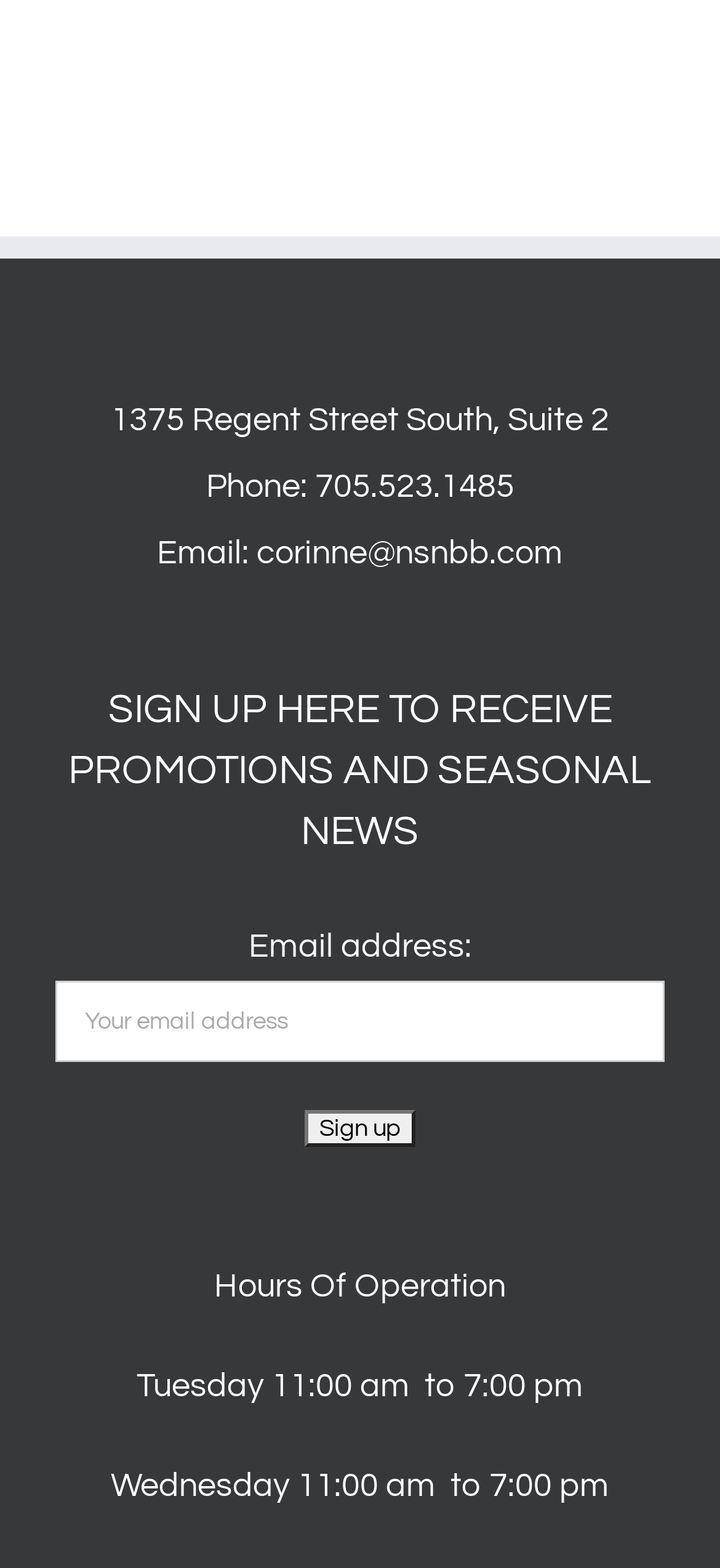Please answer the following question using a single word or phrase: What is the email address to contact?

corinne@nsnbb.com